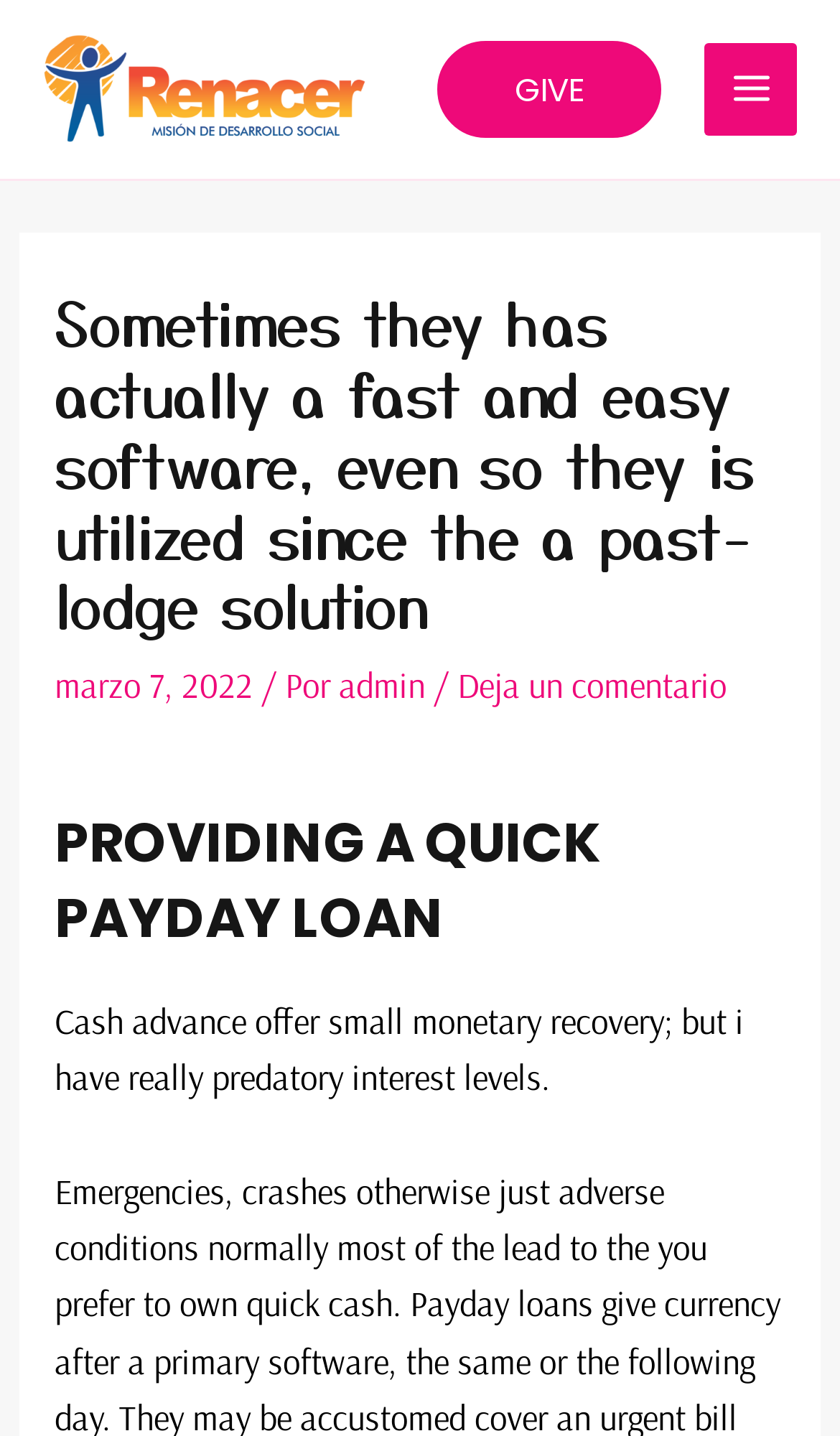Give a detailed account of the webpage.

The webpage is about Misión Renacer ONG, a non-governmental organization. At the top left, there is a link to the organization's name, accompanied by an image with the same name. To the right of this, there is a link labeled "GIVE". On the top right, there is a button labeled "MAIN MENU" with an image beside it.

Below the top section, there is a header area that spans the width of the page. It contains a heading that repeats the title of the webpage, followed by a date "marzo 7, 2022" and a phrase "/ Por admin". There is also a link to "Deja un comentario" (Leave a comment) in this section.

The main content of the page is divided into sections. The first section has a heading "PROVIDING A QUICK PAYDAY LOAN" and a paragraph of text that discusses cash advance offers and their interest rates.